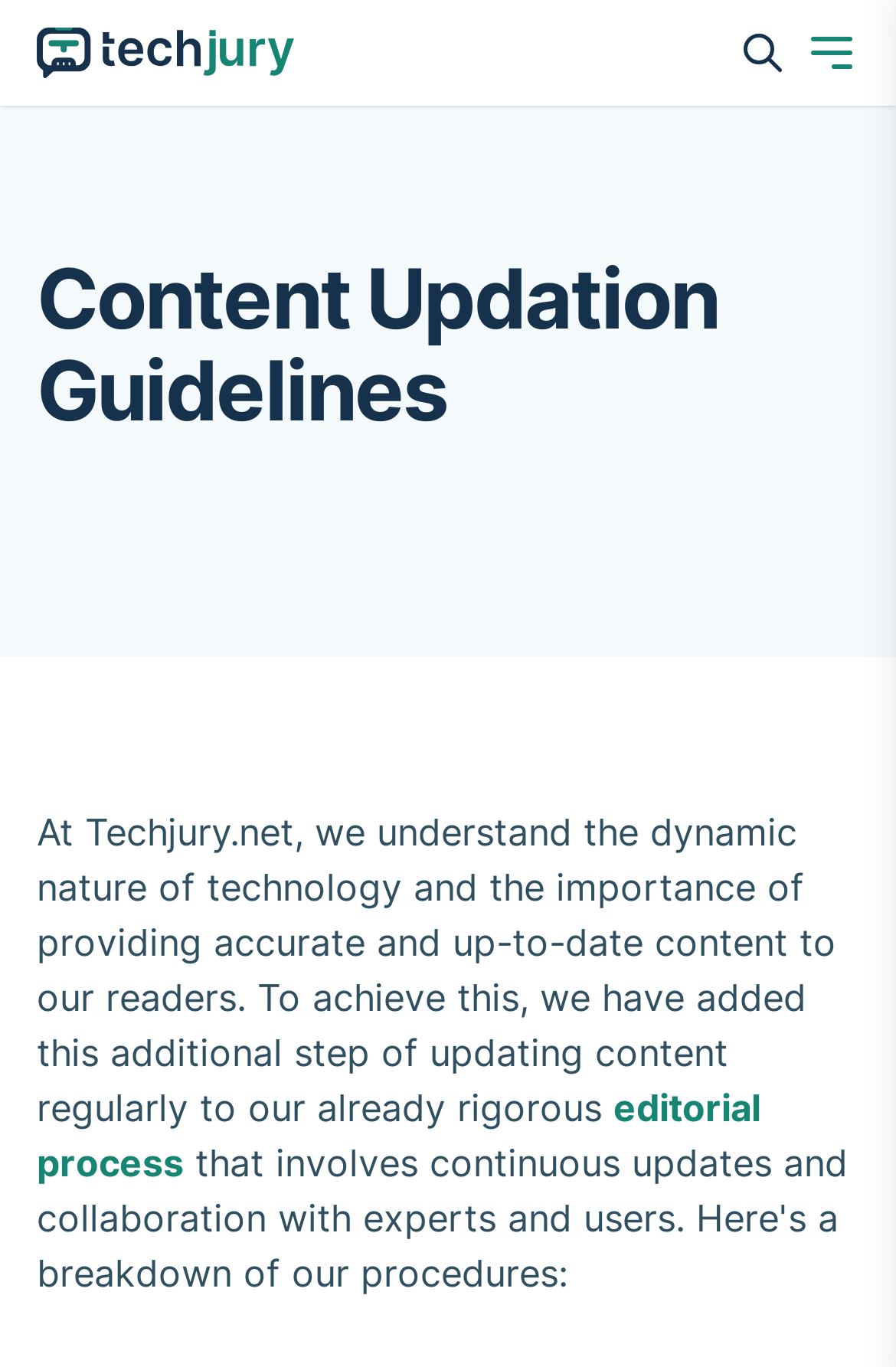Provide a short answer using a single word or phrase for the following question: 
What is the position of the search bar?

Top left